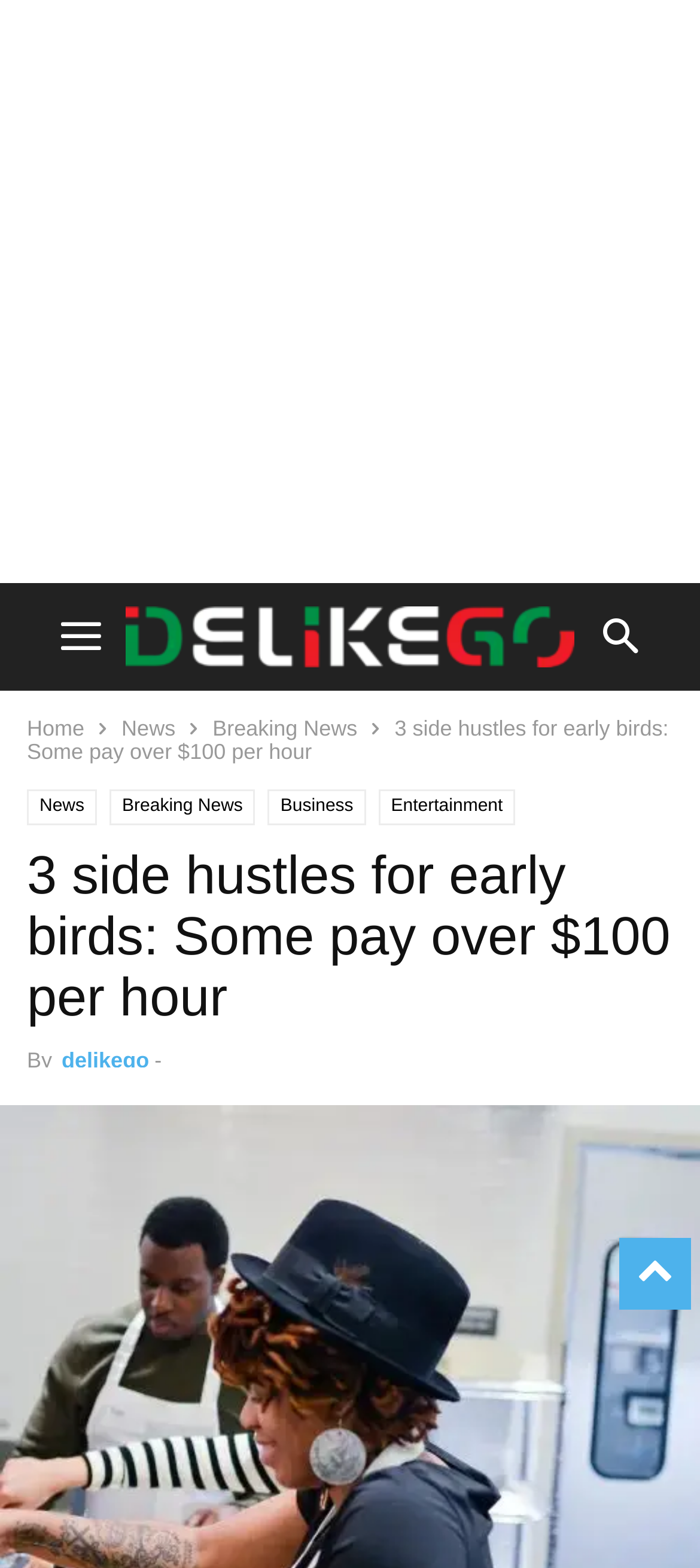Determine the main headline from the webpage and extract its text.

3 side hustles for early birds: Some pay over $100 per hour